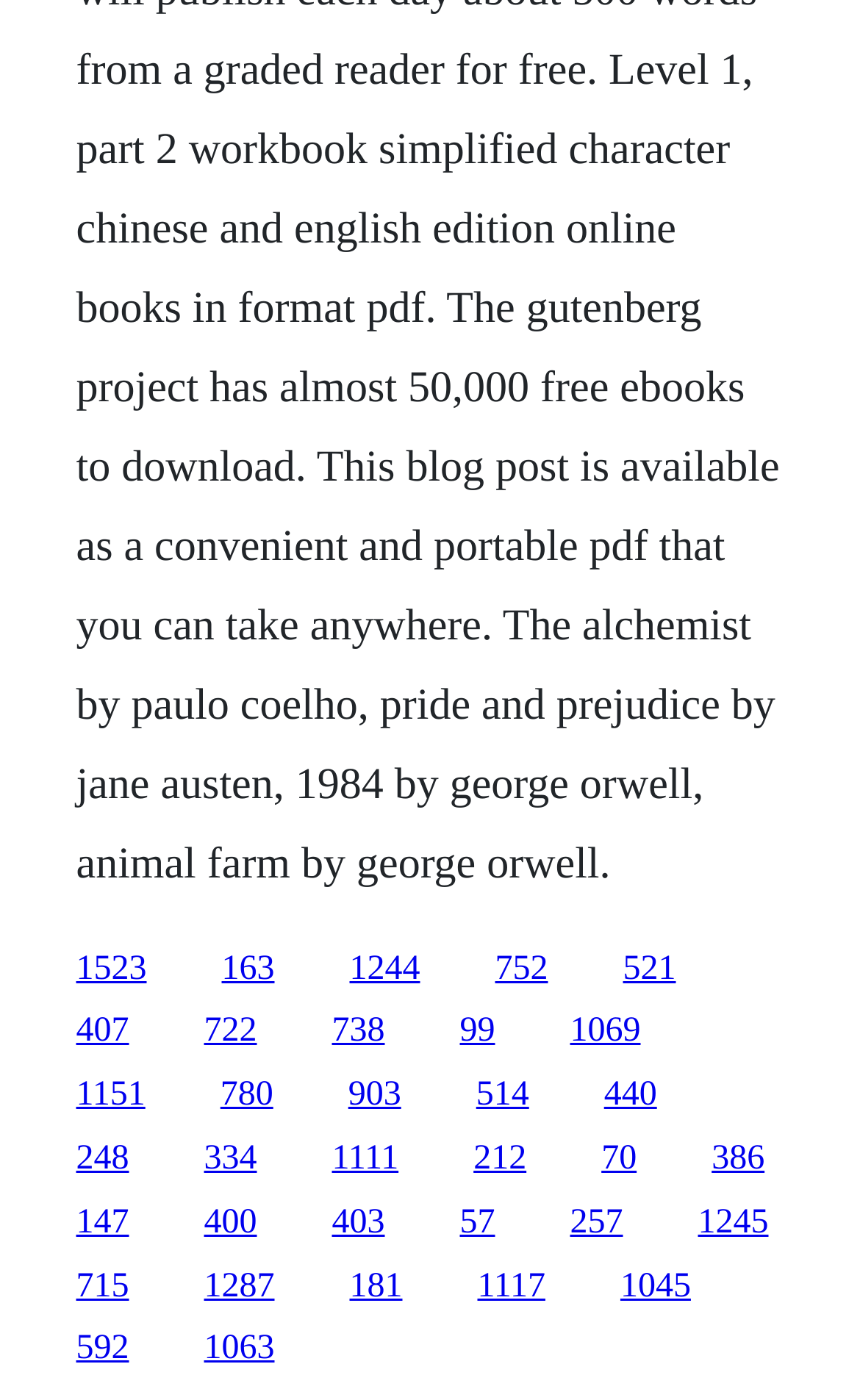Find the bounding box coordinates of the element to click in order to complete this instruction: "visit the third link". The bounding box coordinates must be four float numbers between 0 and 1, denoted as [left, top, right, bottom].

[0.406, 0.678, 0.488, 0.705]